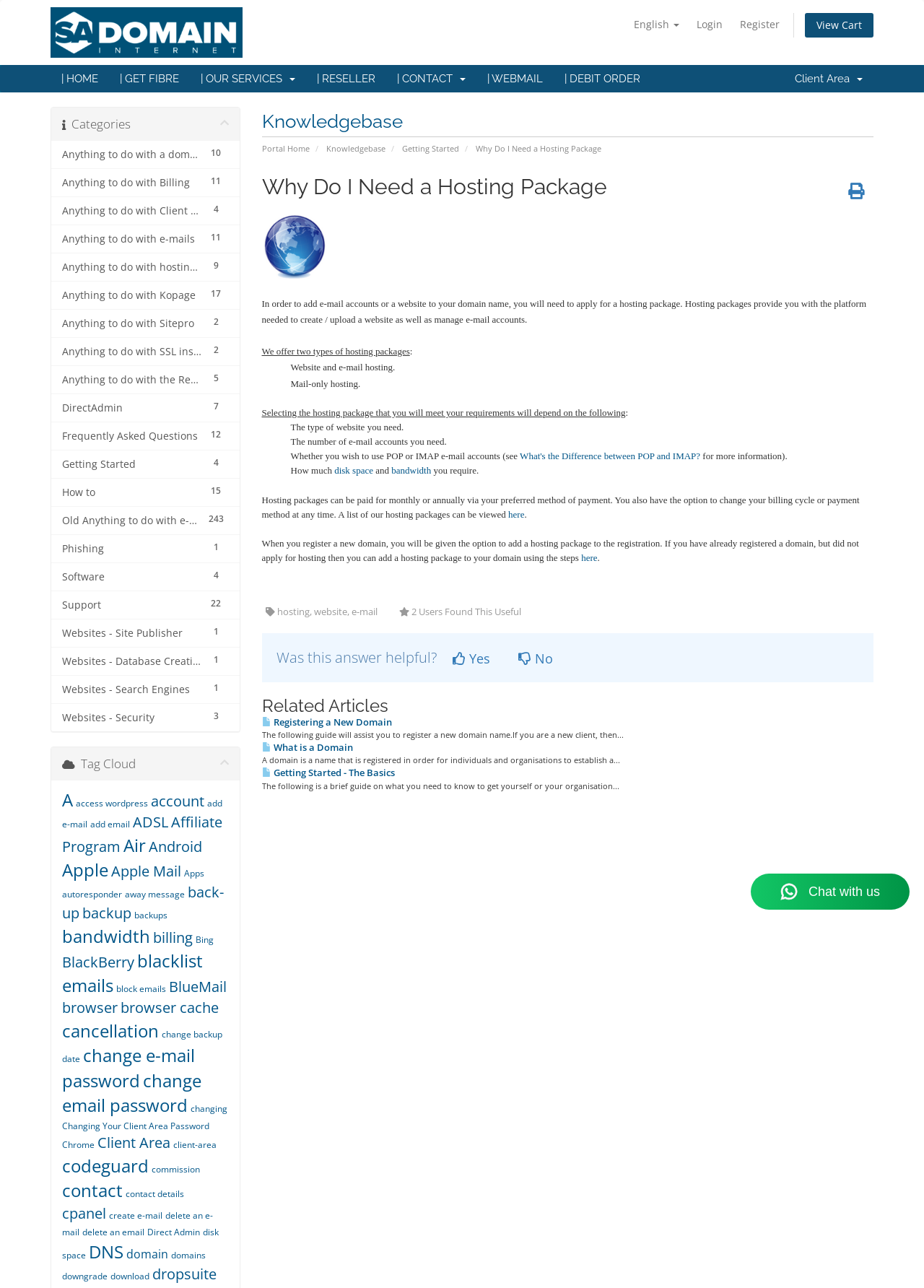Calculate the bounding box coordinates of the UI element given the description: "change email password".

[0.067, 0.829, 0.218, 0.867]